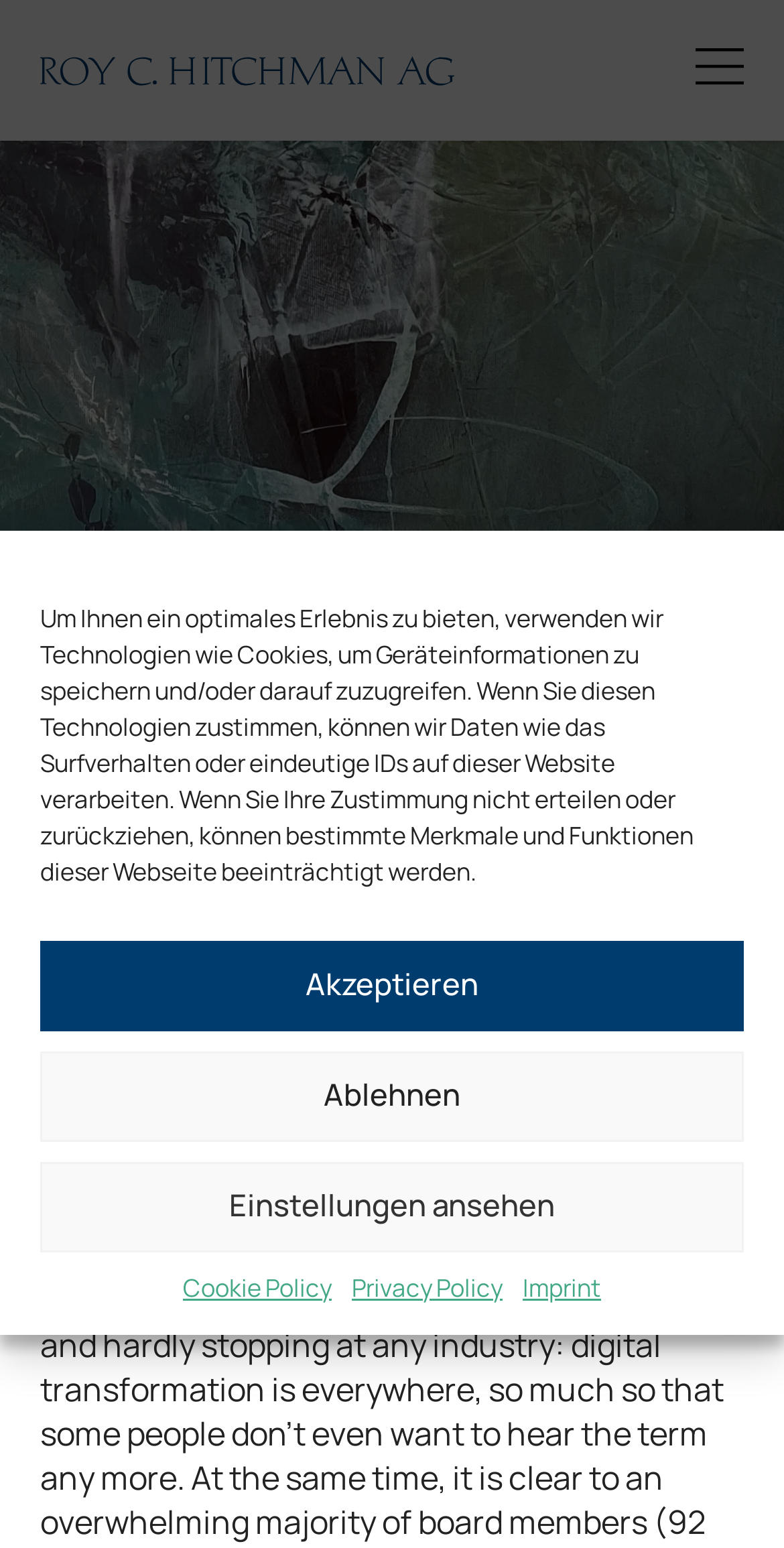Locate the bounding box coordinates of the clickable part needed for the task: "Print this post".

[0.615, 0.642, 0.708, 0.688]